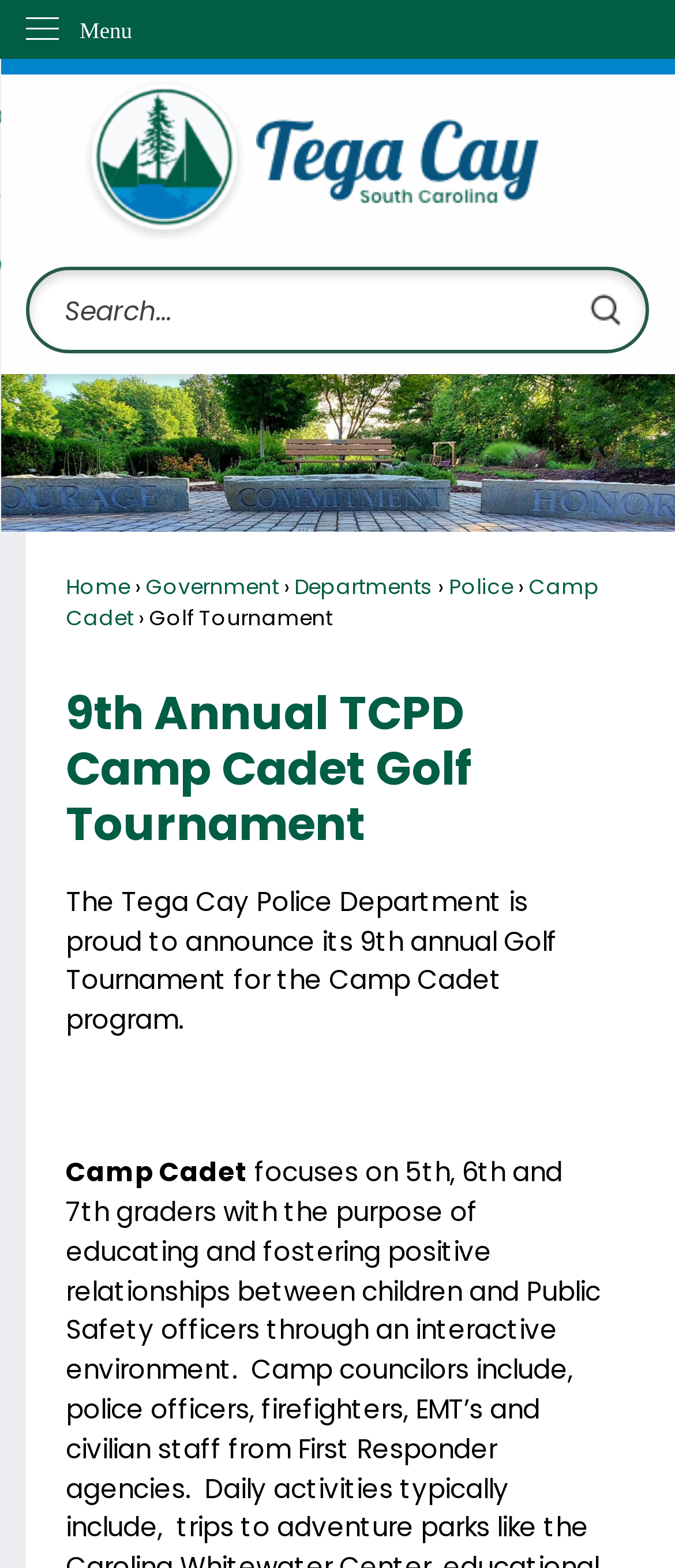Describe the webpage meticulously, covering all significant aspects.

The webpage is about the 9th Annual TCPD Camp Cadet Golf Tournament in Tega Cay, SC. At the top left corner, there is a "Skip to Main Content" link. Next to it, there is a vertical menu with a "Menu" label. 

Below the menu, there are two identical "Home page" links with accompanying images, one on the left and one on the right side of the page. 

In the middle of the page, there is a search region with a search box and a "Go to Site Search" button accompanied by an image. The search box is quite wide, spanning almost the entire width of the page.

Underneath the search region, there are five links: "Home", "Government", "Departments", "Police", and "Camp Cadet". These links are arranged horizontally, with "Home" on the left and "Camp Cadet" on the right. 

Below these links, there is a heading that reads "9th Annual TCPD Camp Cadet Golf Tournament". Following the heading, there is a paragraph of text that describes the golf tournament, stating that the Tega Cay Police Department is proud to announce its 9th annual Golf Tournament for the Camp Cadet program.